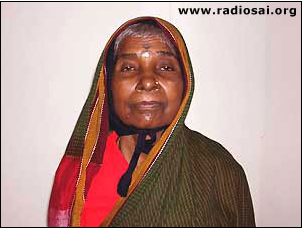Describe every aspect of the image in detail.

This image depicts Smt. Kallavawa, a 60-year-old simple housewife from a village near Bijapur, Karnataka. She is seen wearing a traditional headscarf that reflects her cultural heritage. Kallavawa embodies the spirit of her community, having spent her life focused on family and farming, while her smile hints at a deep connection with her surroundings and historical landmarks. As the mother of seven, she has dedicated herself to her family, navigating the joys and challenges of life in a rural setting. This image captures a moment of tranquility amidst the complexities of her recent health struggles, highlighting her resilience and the importance of home in her life.